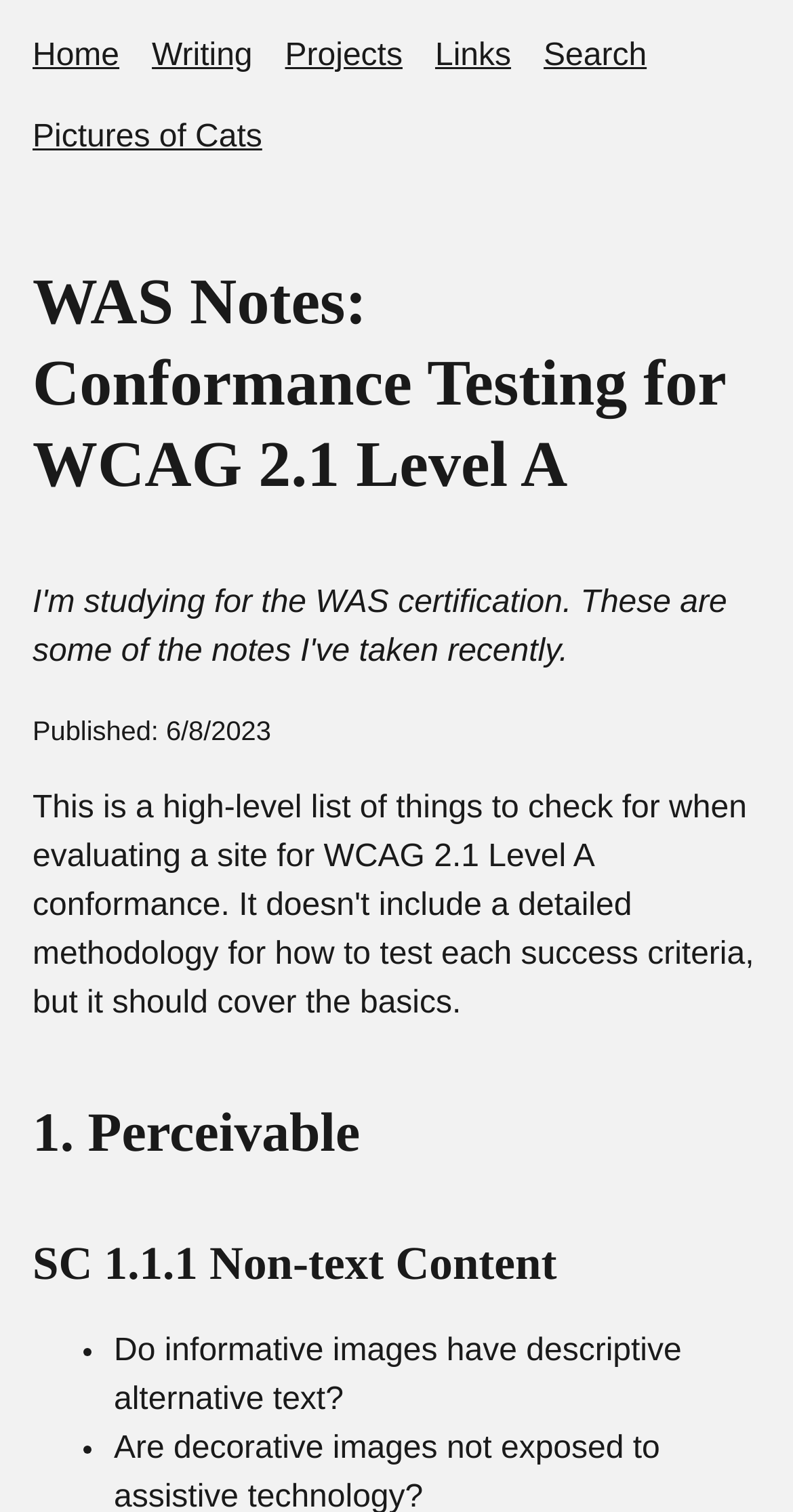Determine the bounding box coordinates of the clickable region to execute the instruction: "go to home page". The coordinates should be four float numbers between 0 and 1, denoted as [left, top, right, bottom].

[0.041, 0.026, 0.15, 0.048]